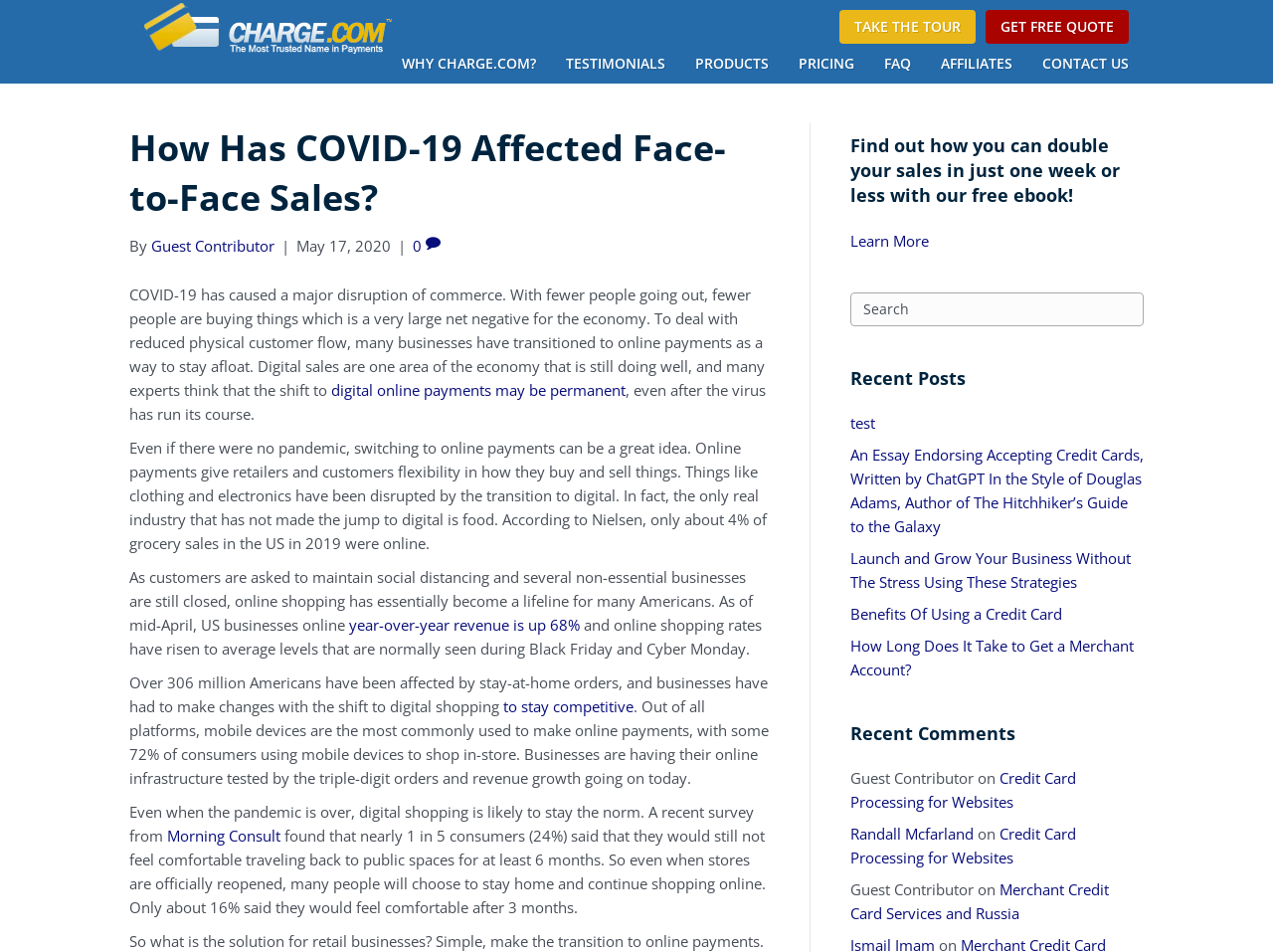Could you locate the bounding box coordinates for the section that should be clicked to accomplish this task: "Click on 'TAKE THE TOUR'".

[0.659, 0.01, 0.766, 0.046]